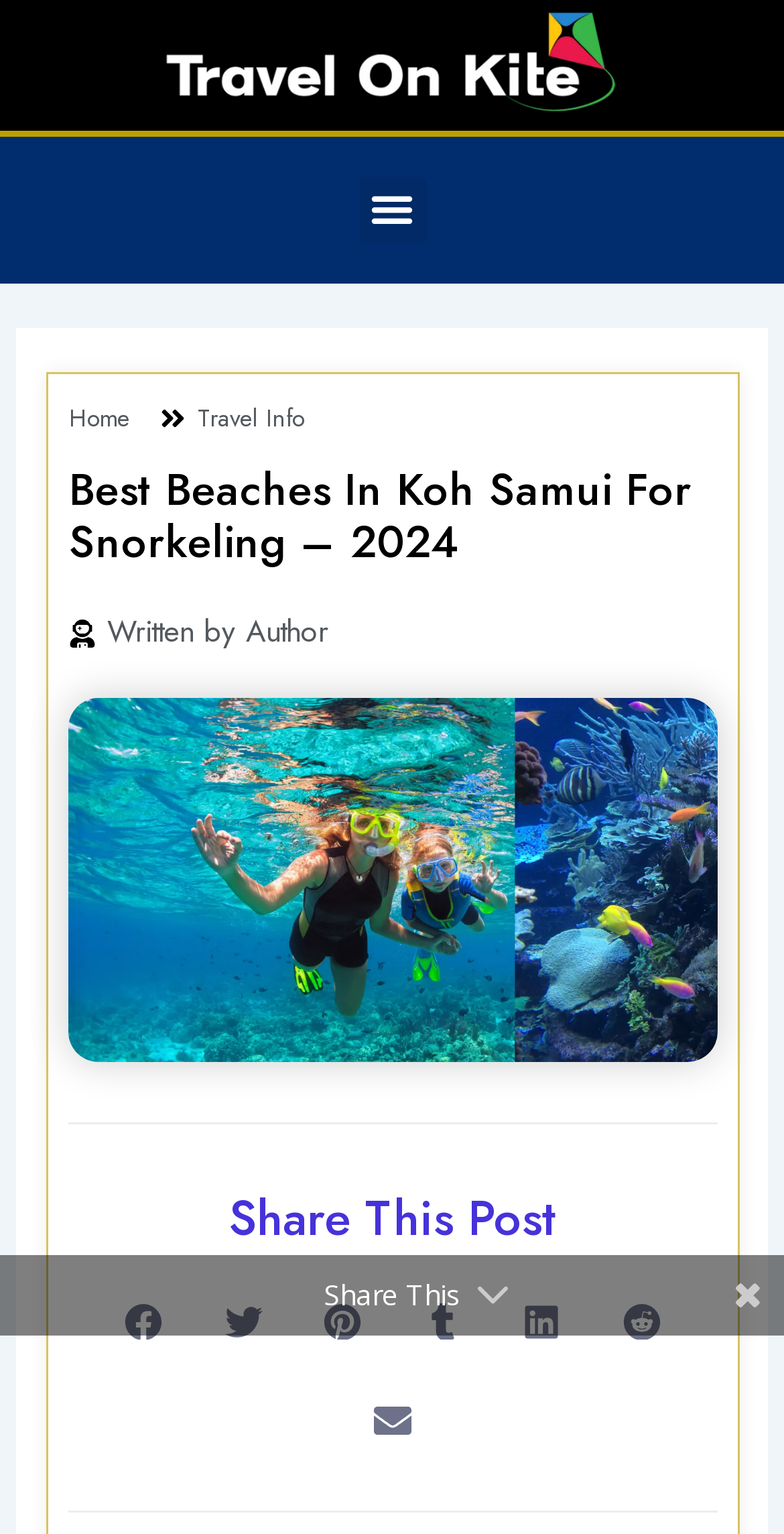Determine the bounding box coordinates for the area you should click to complete the following instruction: "View Travel Info".

[0.252, 0.26, 0.388, 0.284]